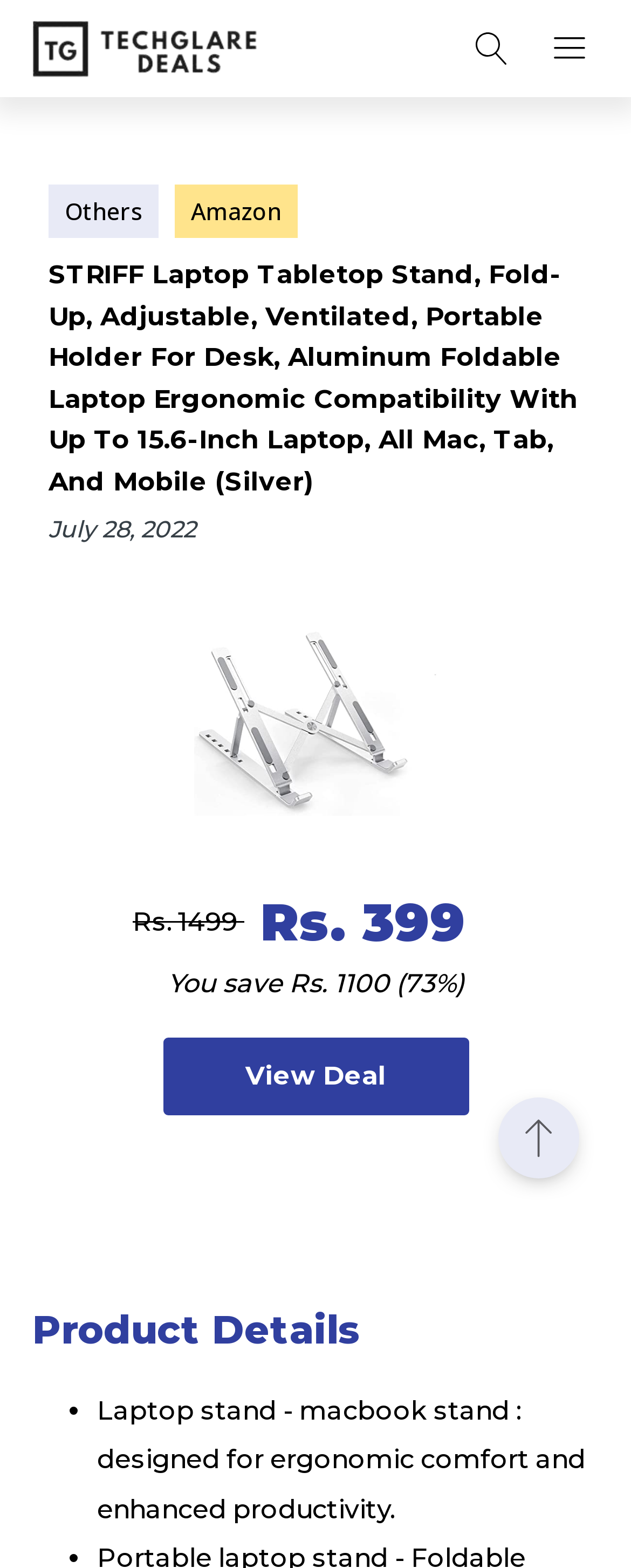Extract the bounding box coordinates for the HTML element that matches this description: "Others". The coordinates should be four float numbers between 0 and 1, i.e., [left, top, right, bottom].

[0.077, 0.118, 0.251, 0.152]